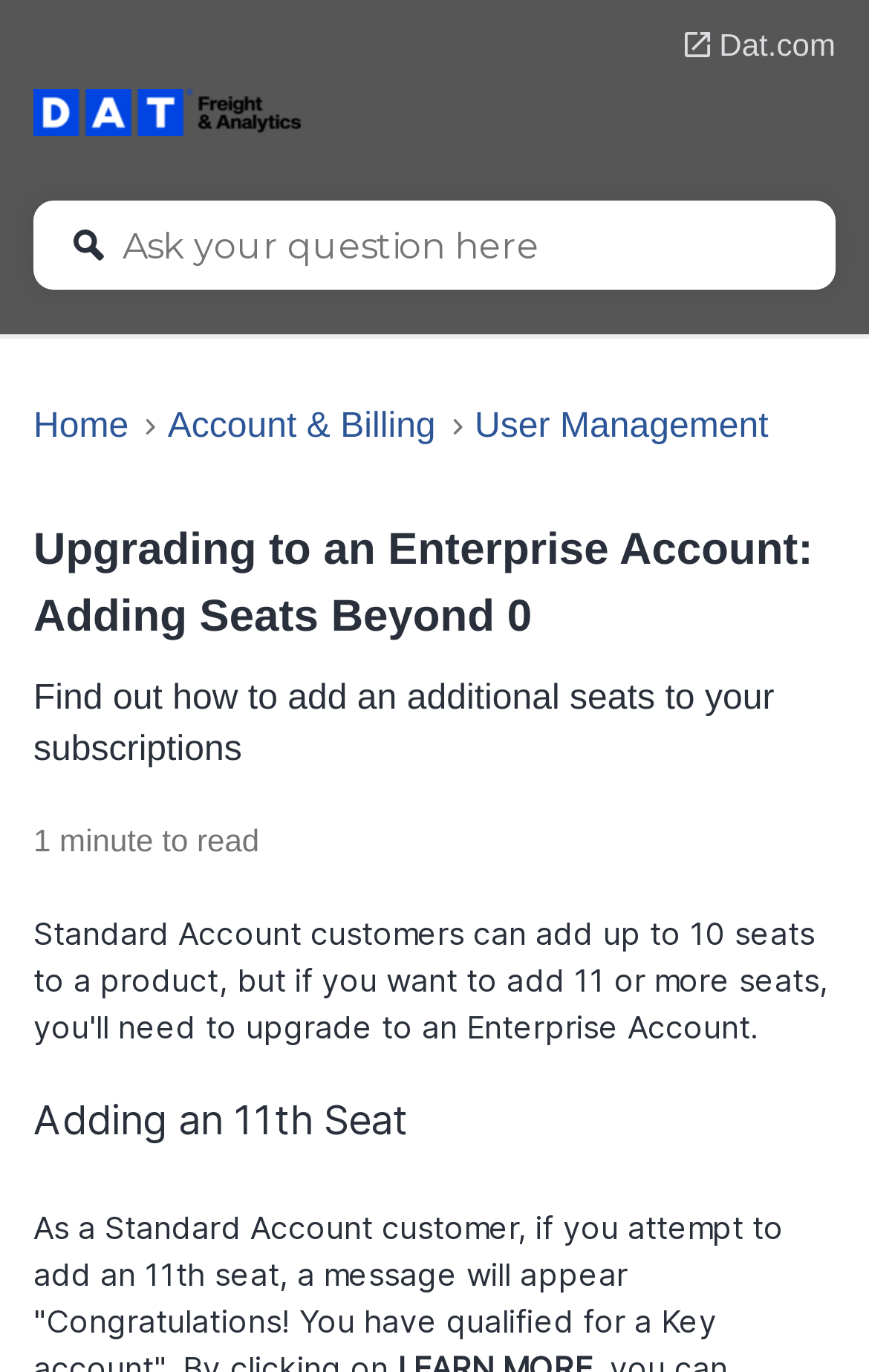Explain in detail what you observe on this webpage.

The webpage is about upgrading to an enterprise account and adding seats beyond 10 on the DAT Power Help Center. At the top left corner, there is a logo image with a link to the homepage. Next to the logo, there is a search bar with a magnifying glass icon and a text input field. 

On the top right corner, there is a link to "Dat.com" with a small image. Below the search bar, there is a breadcrumb navigation menu with links to "Home", "Account & Billing", and "User Management", separated by small arrow icons.

The main content of the page starts with a heading that matches the title of the page, followed by a brief summary that reads "Find out how to add an additional seats to your subscriptions". Below the summary, there is a note indicating that the article takes 1 minute to read.

The main article is divided into sections, with the first section titled "Adding an 11th Seat".